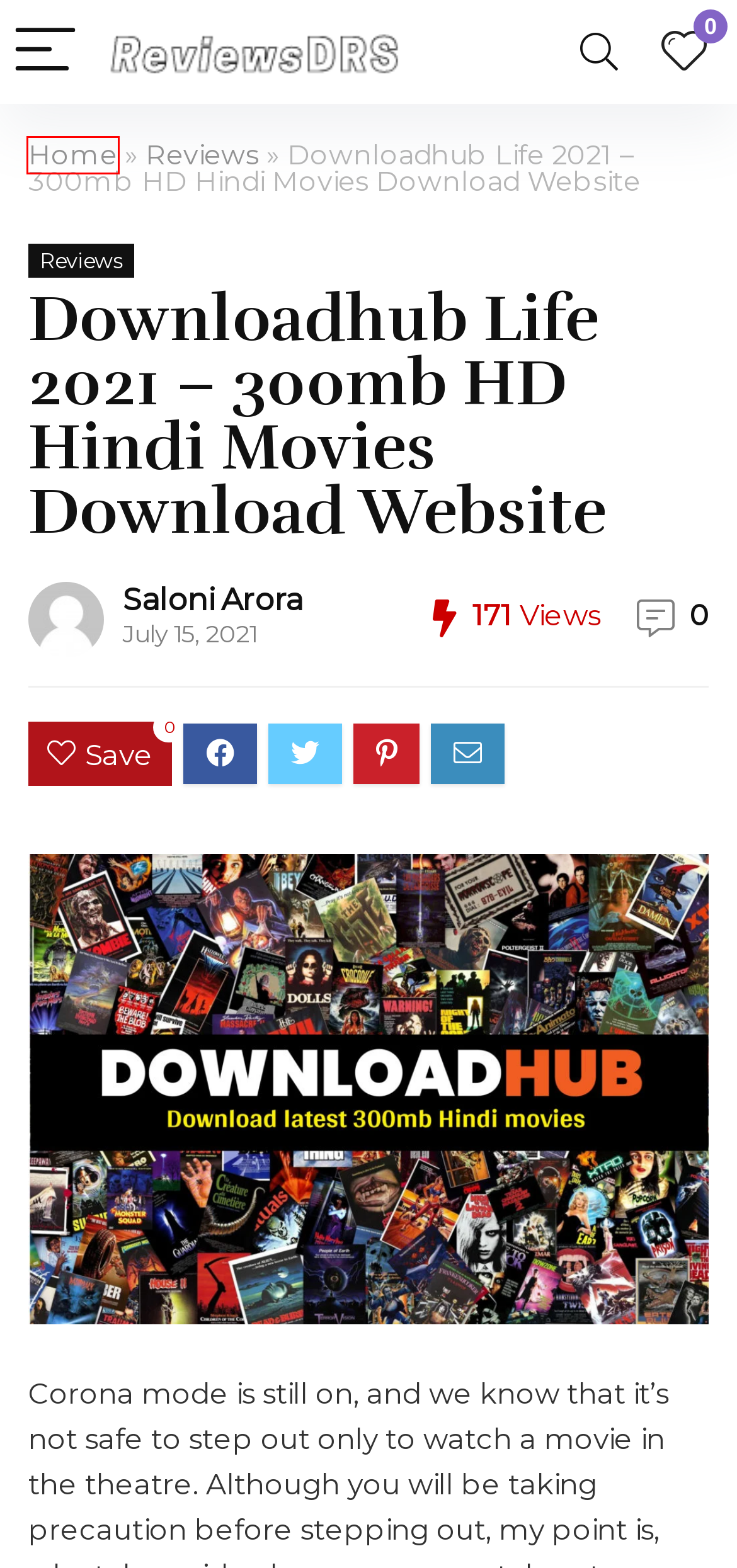Evaluate the webpage screenshot and identify the element within the red bounding box. Select the webpage description that best fits the new webpage after clicking the highlighted element. Here are the candidates:
A. Saloni Arora, Author at ReviewsDRS
B. Nonton Film ganool Online Download Film Indonesia - ReviewsDRS
C. Best Domain Hosting for Blogs in 2024: The Ultimate Guide - ReviewsDRS
D. Mp4moviez - Website to Download HD Movies in High Quality
E. Reviews Archives - ReviewsDRS
F. ReviewsDRS - All in One Review Portal
G. Disclaimer - ReviewsDRS
H. Best Smart TV Under 50000 To Buy in 2021 - Brand, Price & Features

F